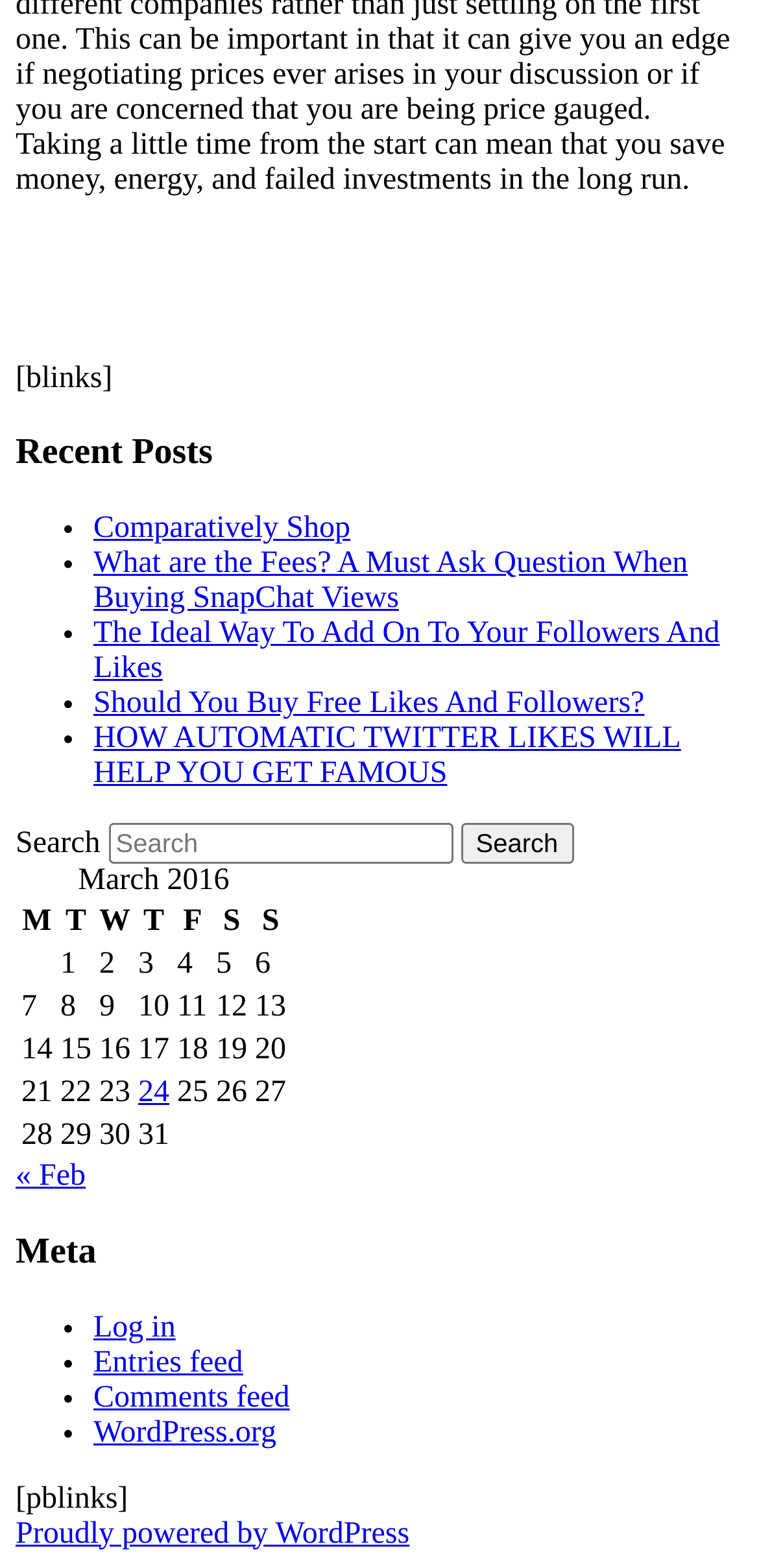Provide the bounding box coordinates of the section that needs to be clicked to accomplish the following instruction: "Read the post 'Comparatively Shop'."

[0.123, 0.327, 0.461, 0.348]